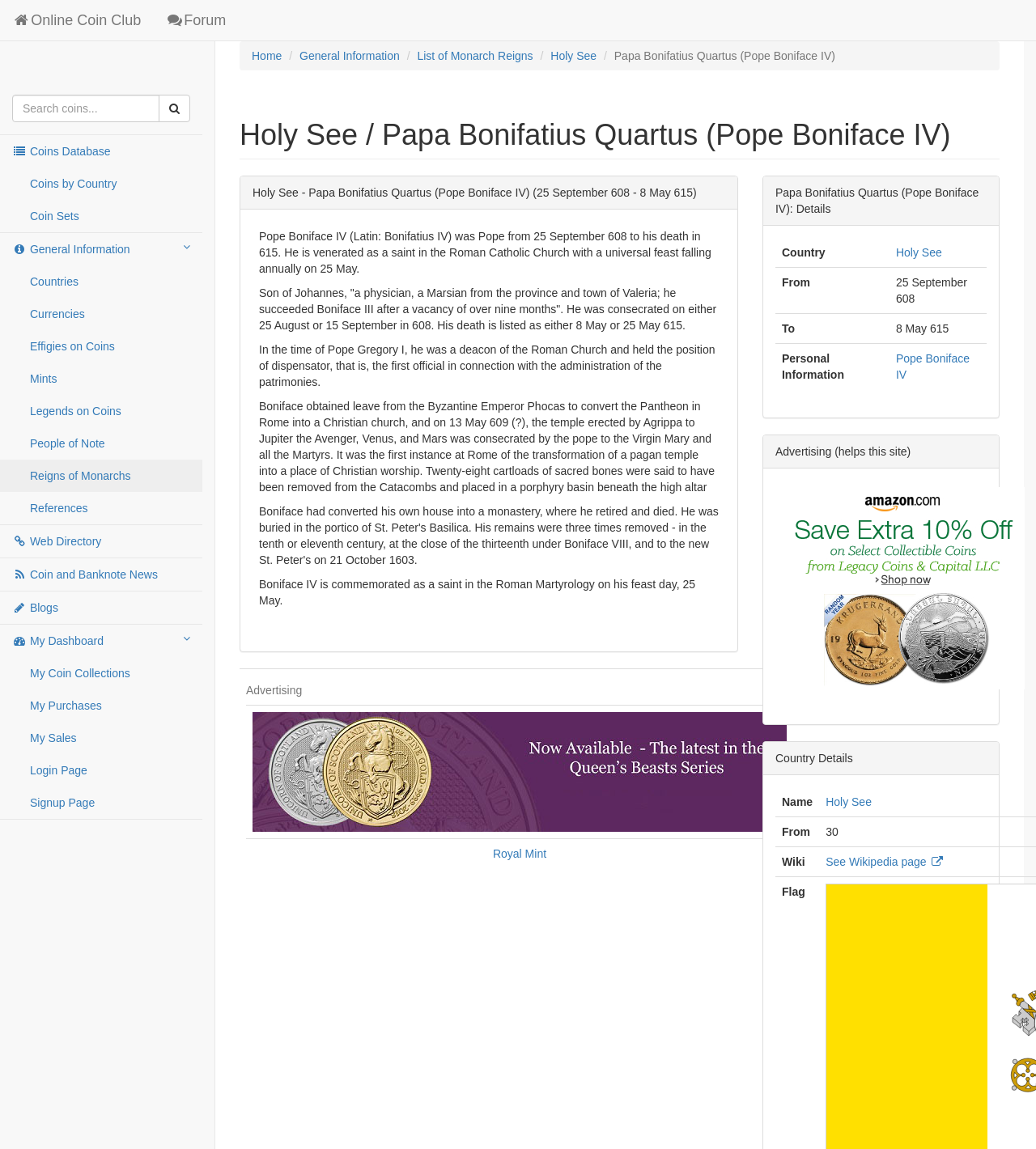Find the bounding box coordinates for the UI element whose description is: "Patsy Terrell". The coordinates should be four float numbers between 0 and 1, in the format [left, top, right, bottom].

None